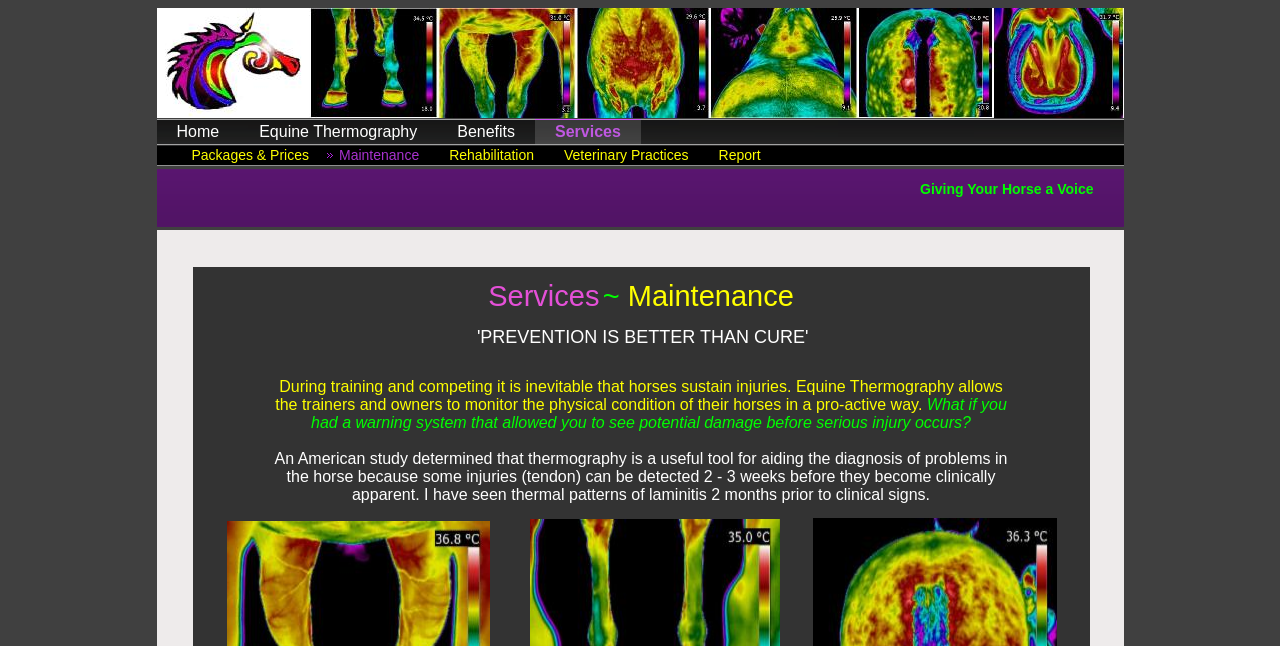What is the main purpose of Equine Thermography?
Provide a fully detailed and comprehensive answer to the question.

Based on the webpage content, Equine Thermography is used to monitor the physical condition of horses in a pro-active way, allowing trainers and owners to detect potential injuries before they become clinically apparent.